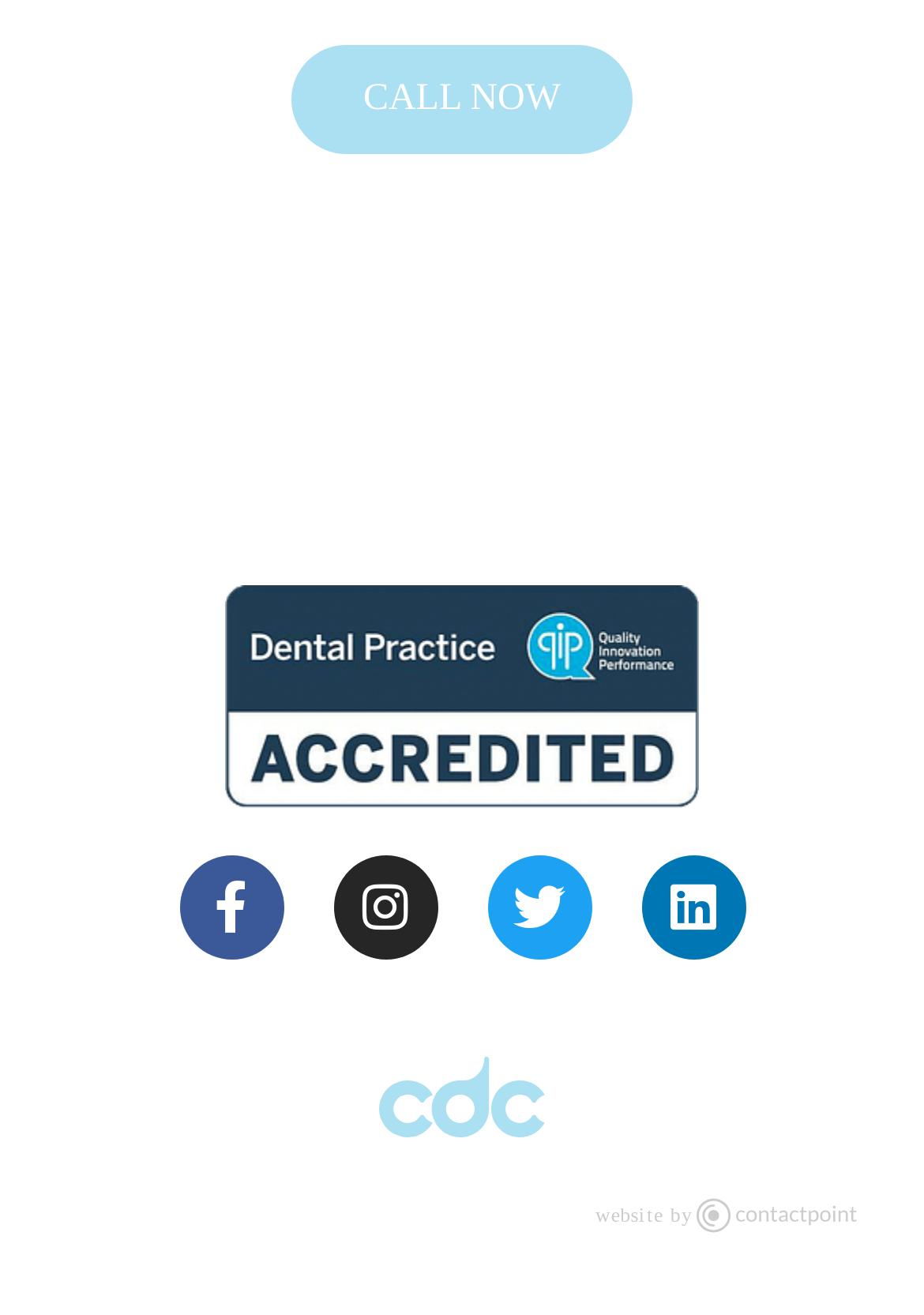Please pinpoint the bounding box coordinates for the region I should click to adhere to this instruction: "Visit the website".

[0.41, 0.803, 0.59, 0.865]